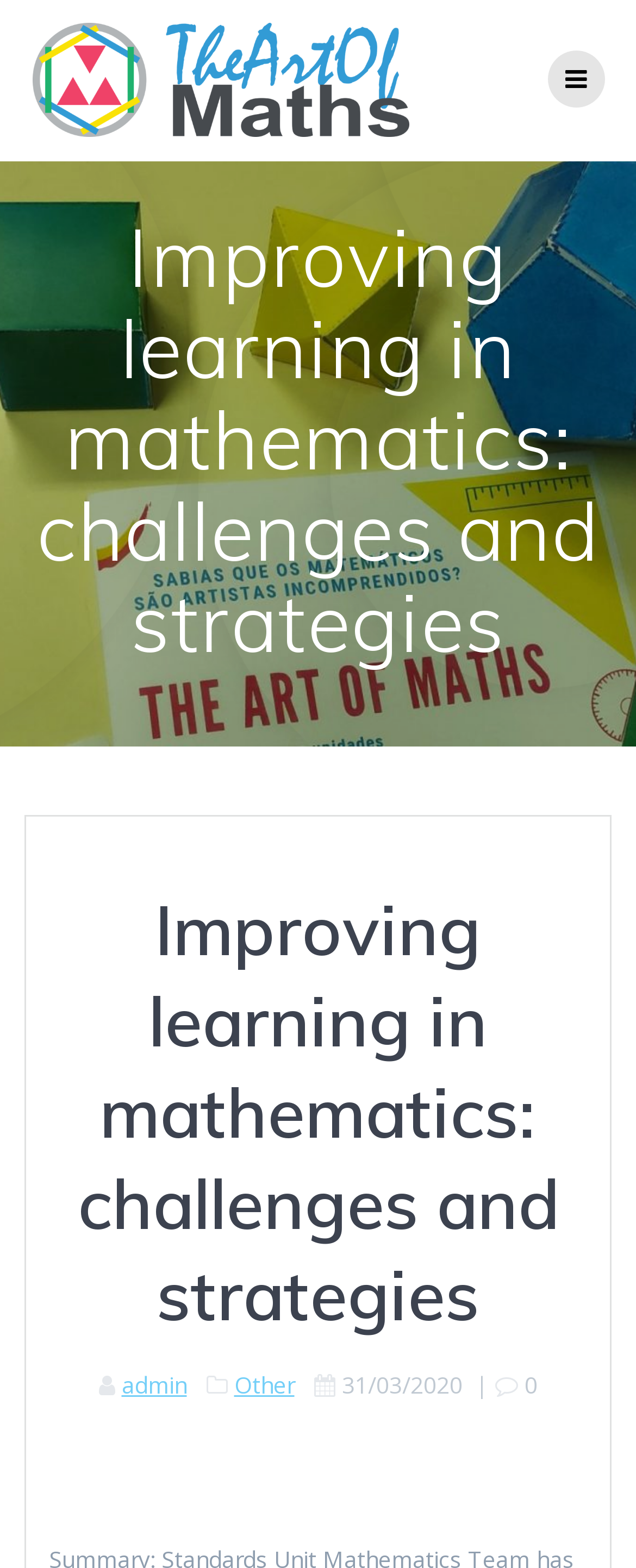What is the main topic of the webpage?
Please respond to the question with as much detail as possible.

The main topic of the webpage can be inferred from the two headings on the webpage, which both say 'Improving learning in mathematics: challenges and strategies'. This suggests that the webpage is discussing ways to improve learning in mathematics.